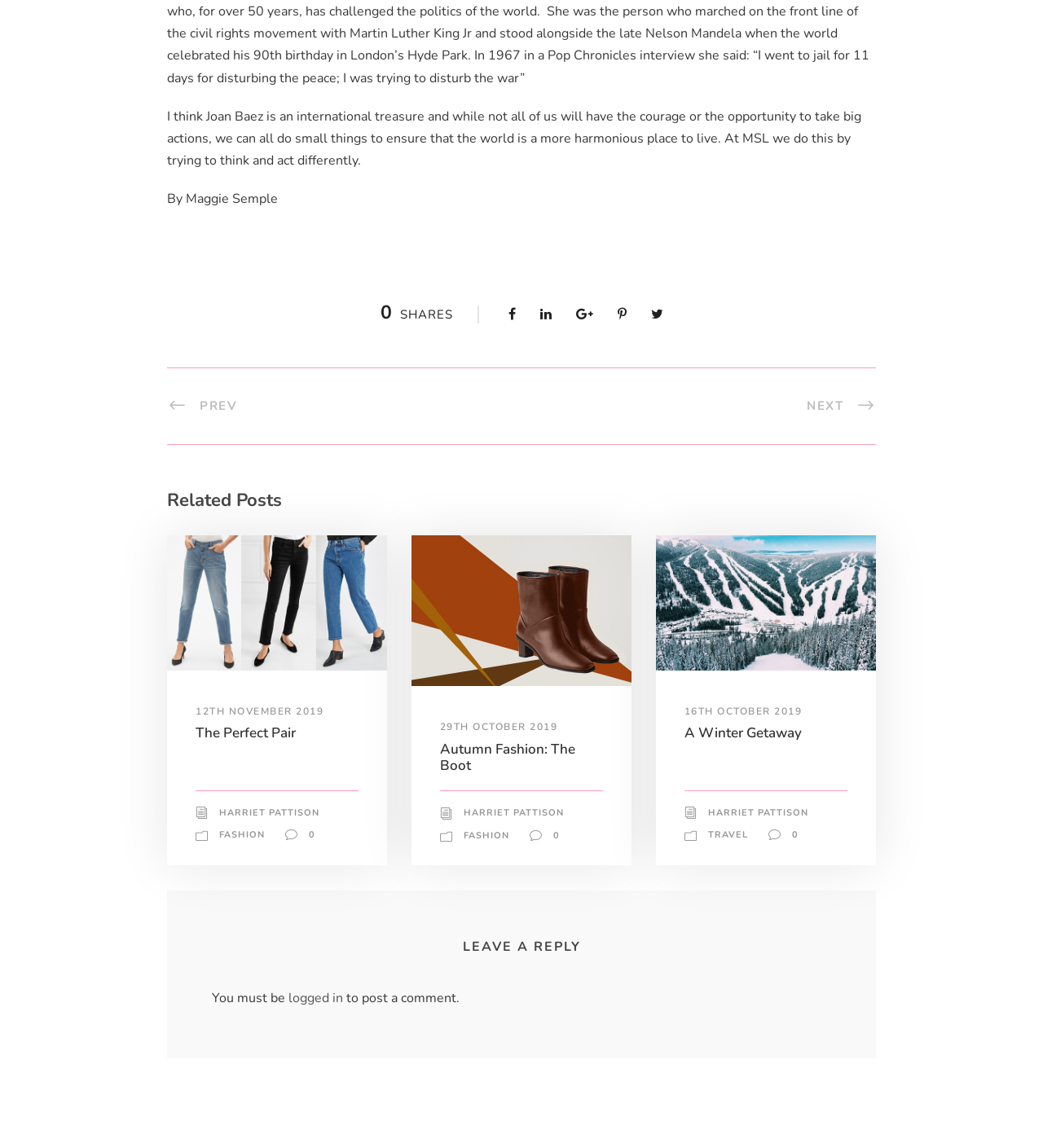Determine the bounding box coordinates of the clickable element to achieve the following action: 'View post details'. Provide the coordinates as four float values between 0 and 1, formatted as [left, top, right, bottom].

[0.188, 0.614, 0.31, 0.625]